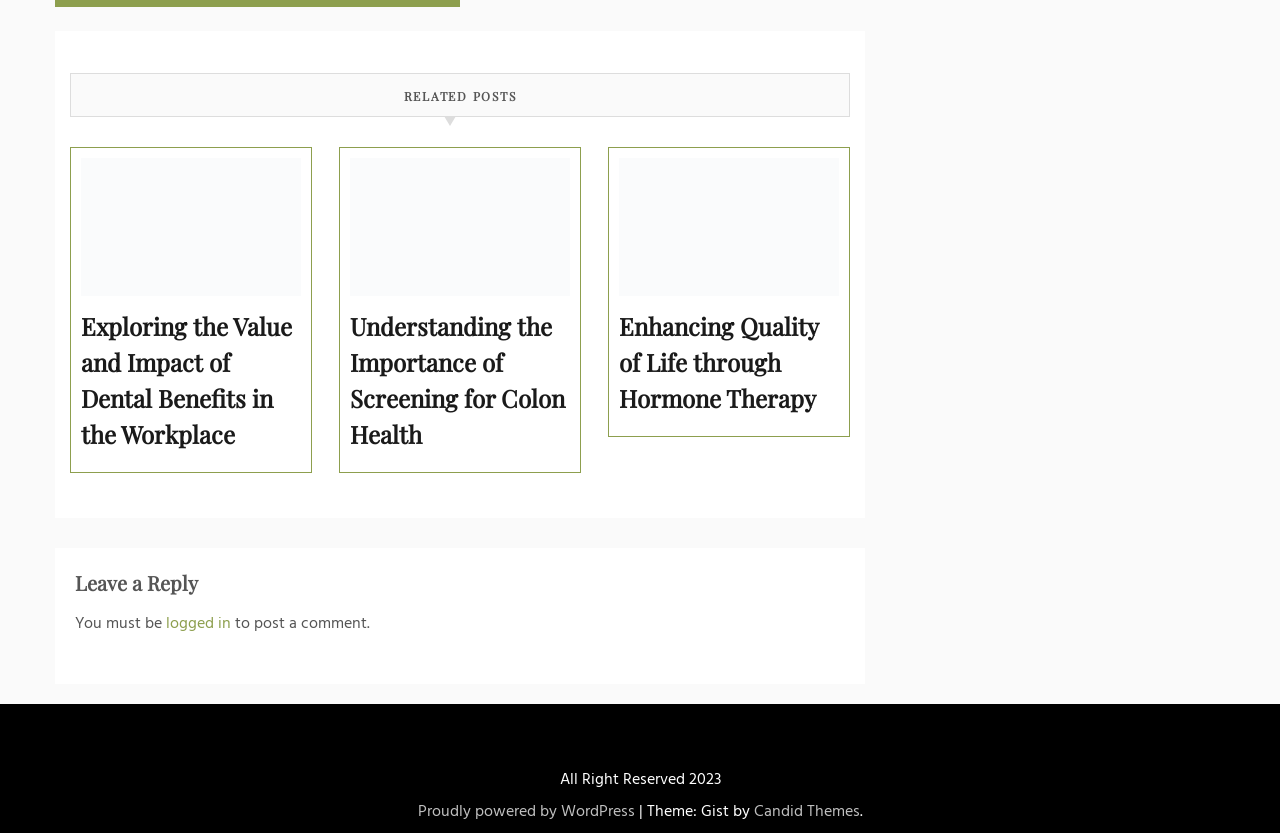Answer the question in a single word or phrase:
What is the name of the theme used by the website?

Gist